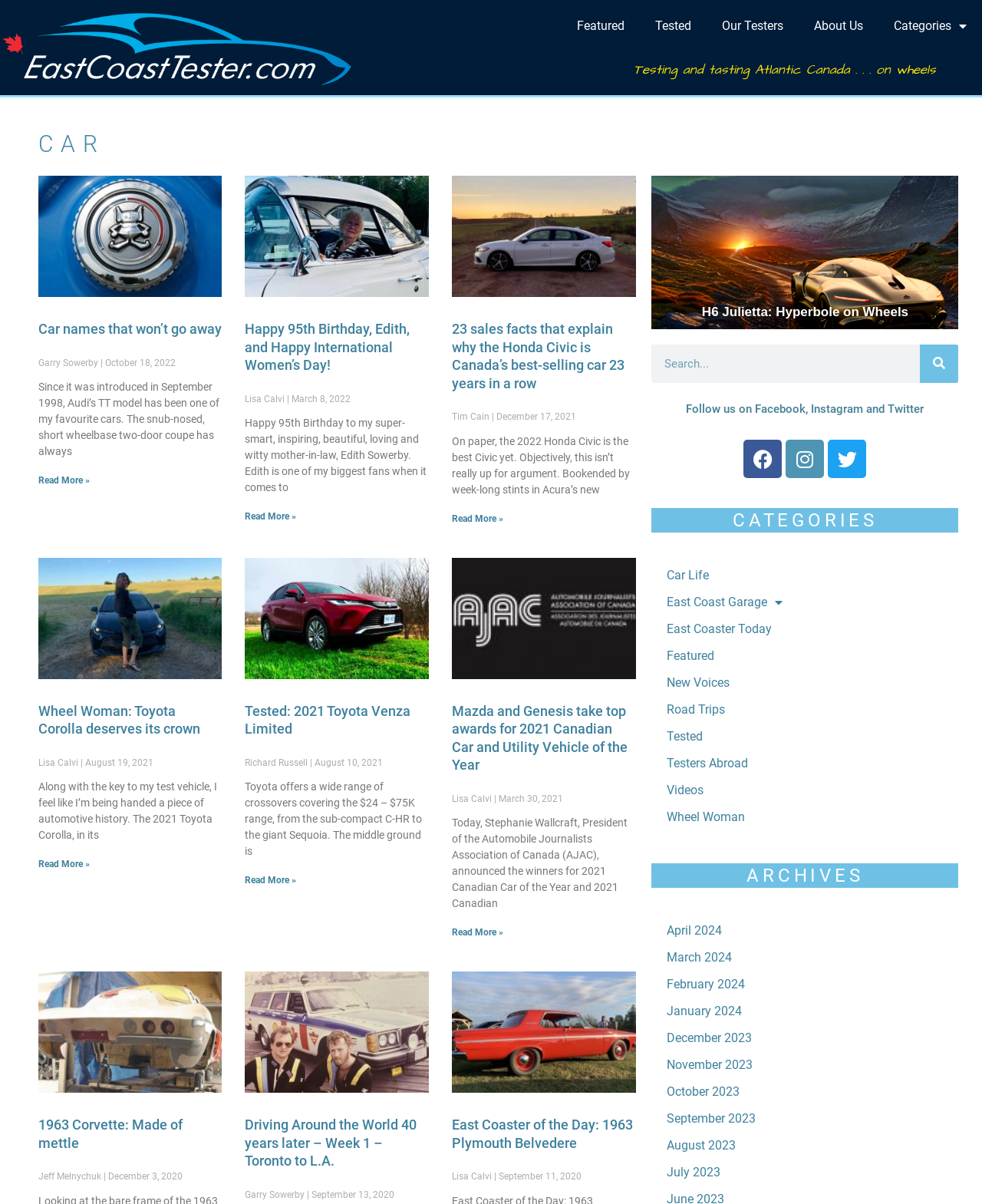How many links are in the second article?
Look at the screenshot and respond with one word or a short phrase.

3